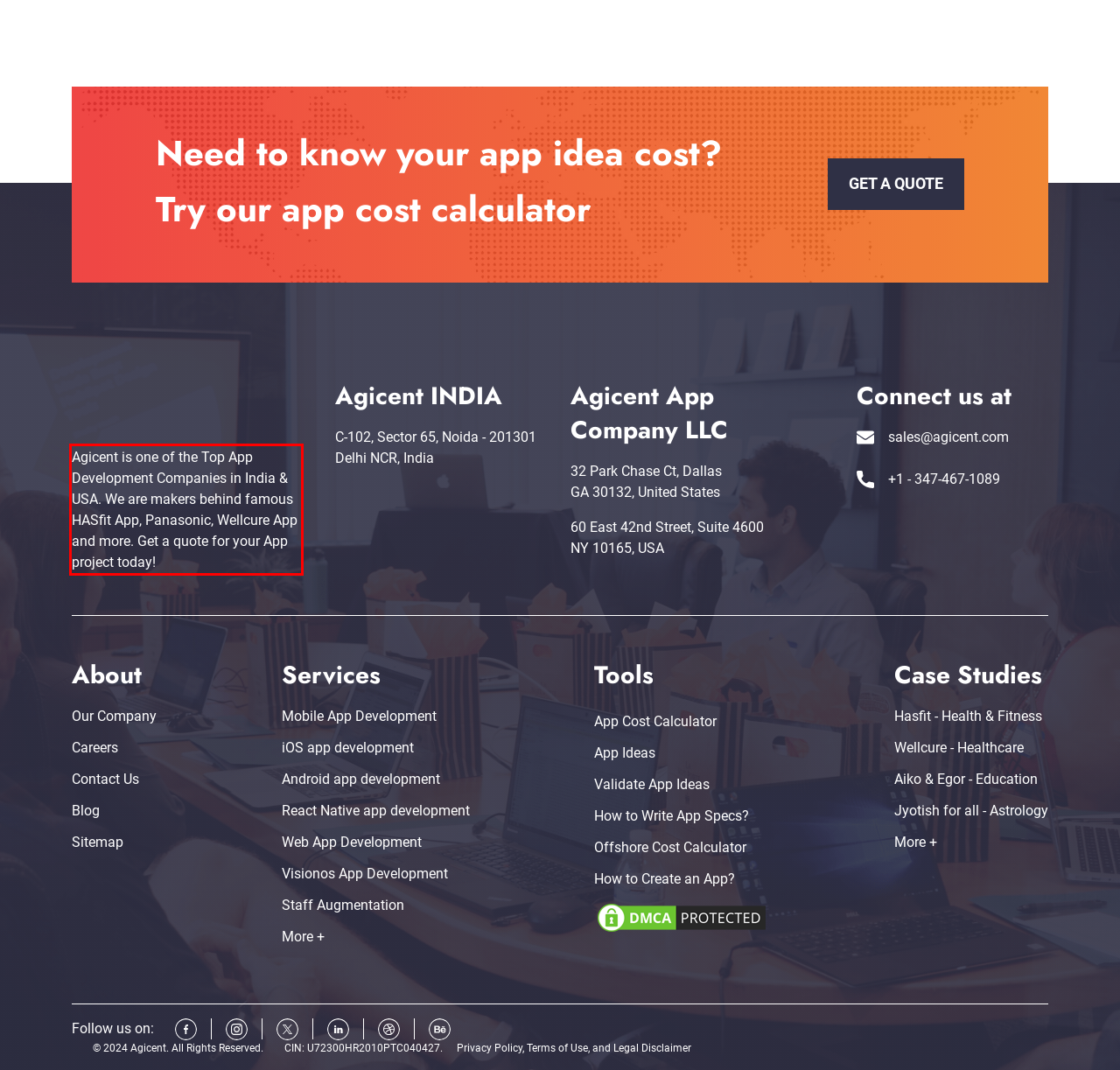You are presented with a screenshot containing a red rectangle. Extract the text found inside this red bounding box.

Agicent is one of the Top App Development Companies in India & USA. We are makers behind famous HASfit App, Panasonic, Wellcure App and more. Get a quote for your App project today!